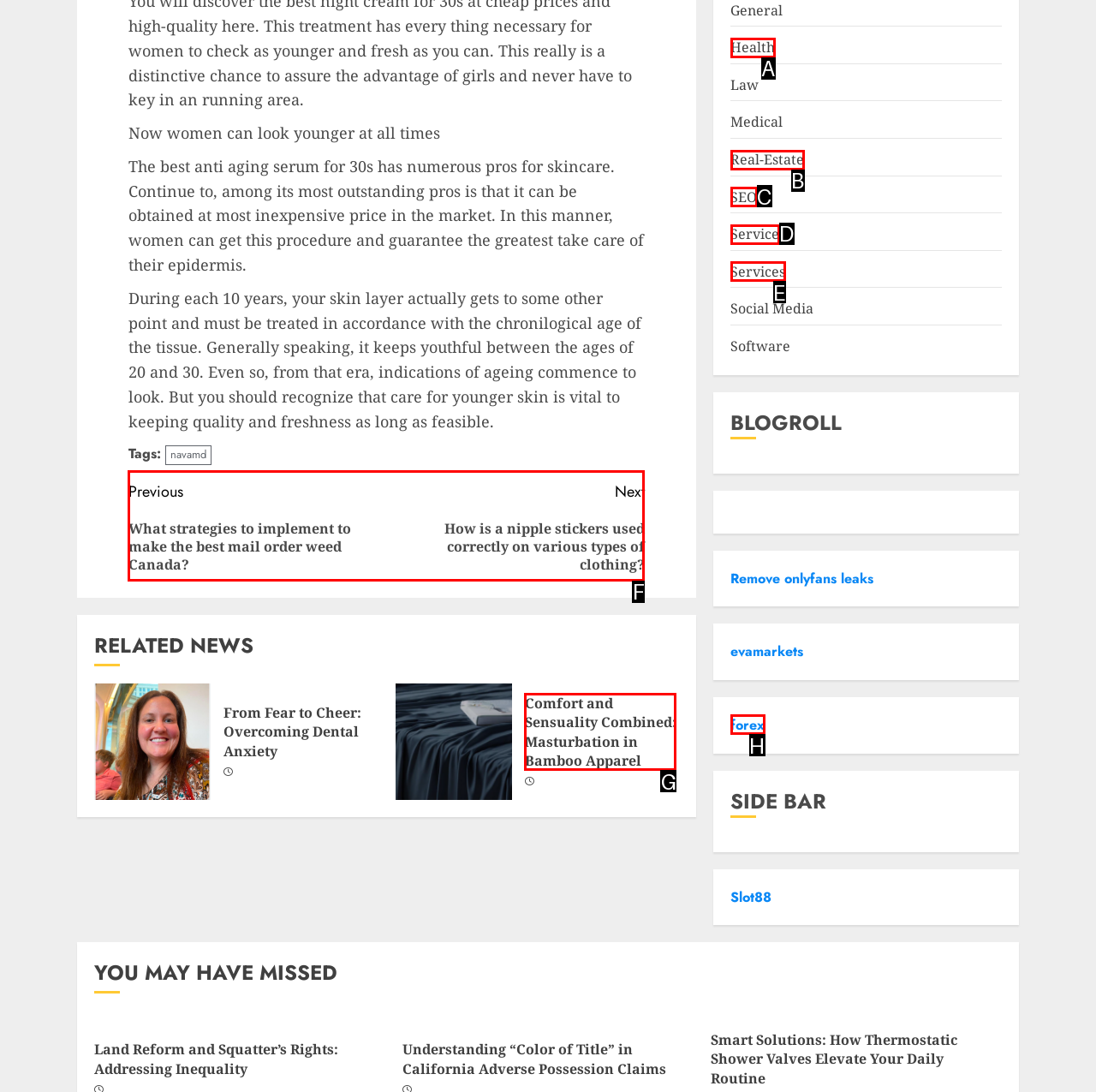Identify which HTML element should be clicked to fulfill this instruction: Read the 'Continue Reading' article Reply with the correct option's letter.

F